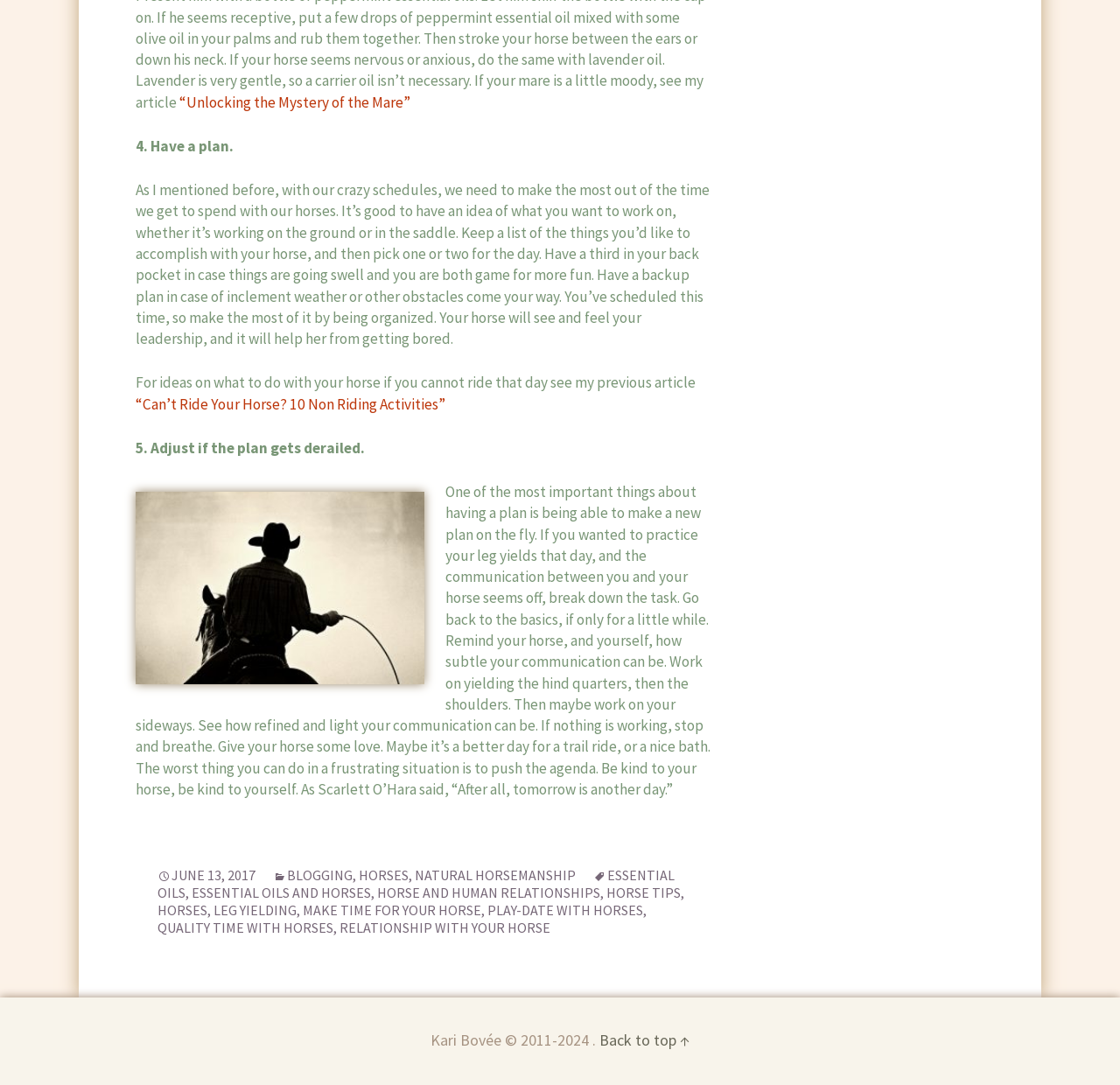Please mark the clickable region by giving the bounding box coordinates needed to complete this instruction: "Click on the link to read 'Unlocking the Mystery of the Mare'".

[0.16, 0.085, 0.366, 0.103]